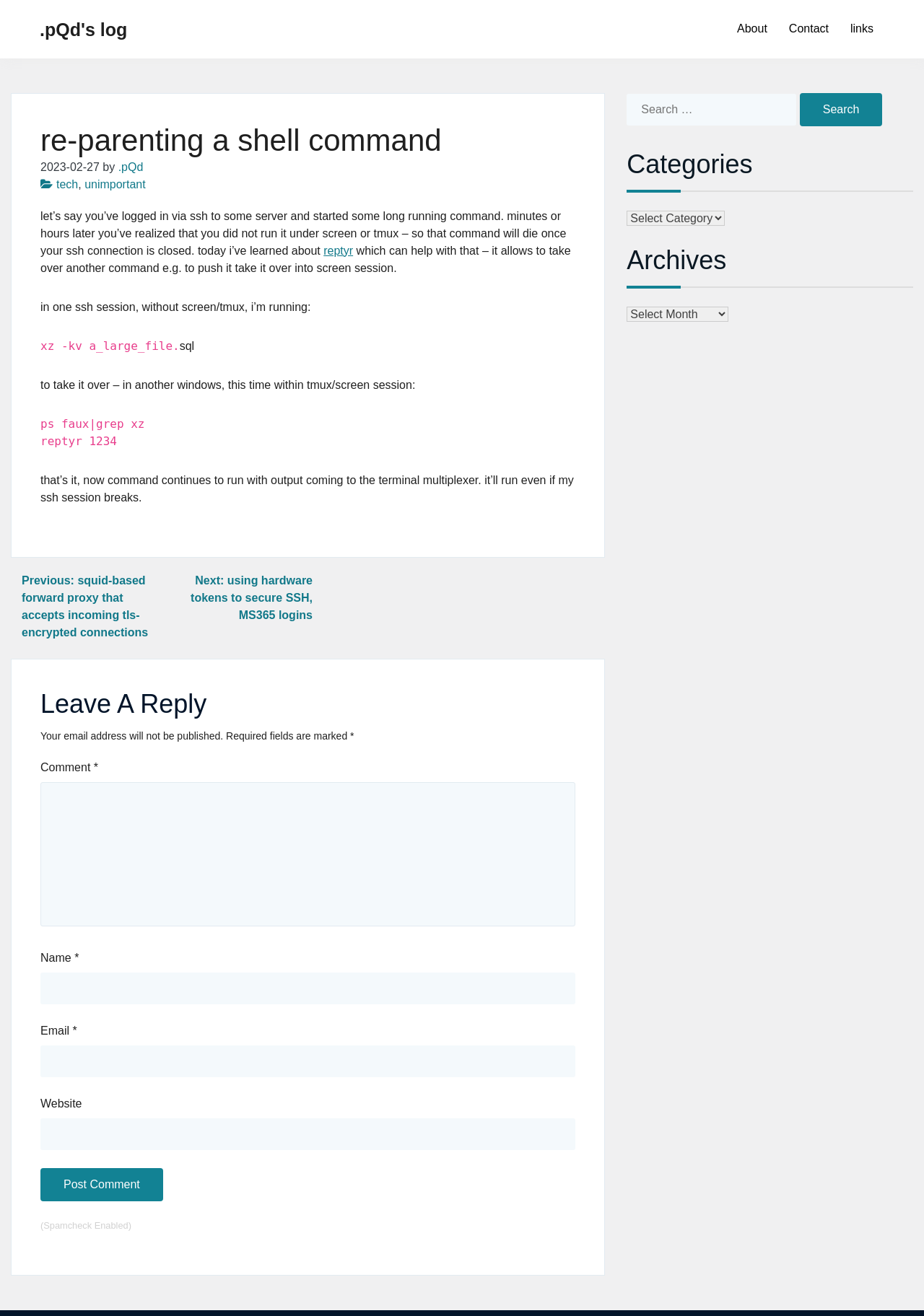What is the purpose of the comment section?
Please answer the question with a detailed and comprehensive explanation.

The purpose of the comment section can be found in the heading element, which is 'Leave A Reply'. This section allows users to leave a comment or reply to the article.